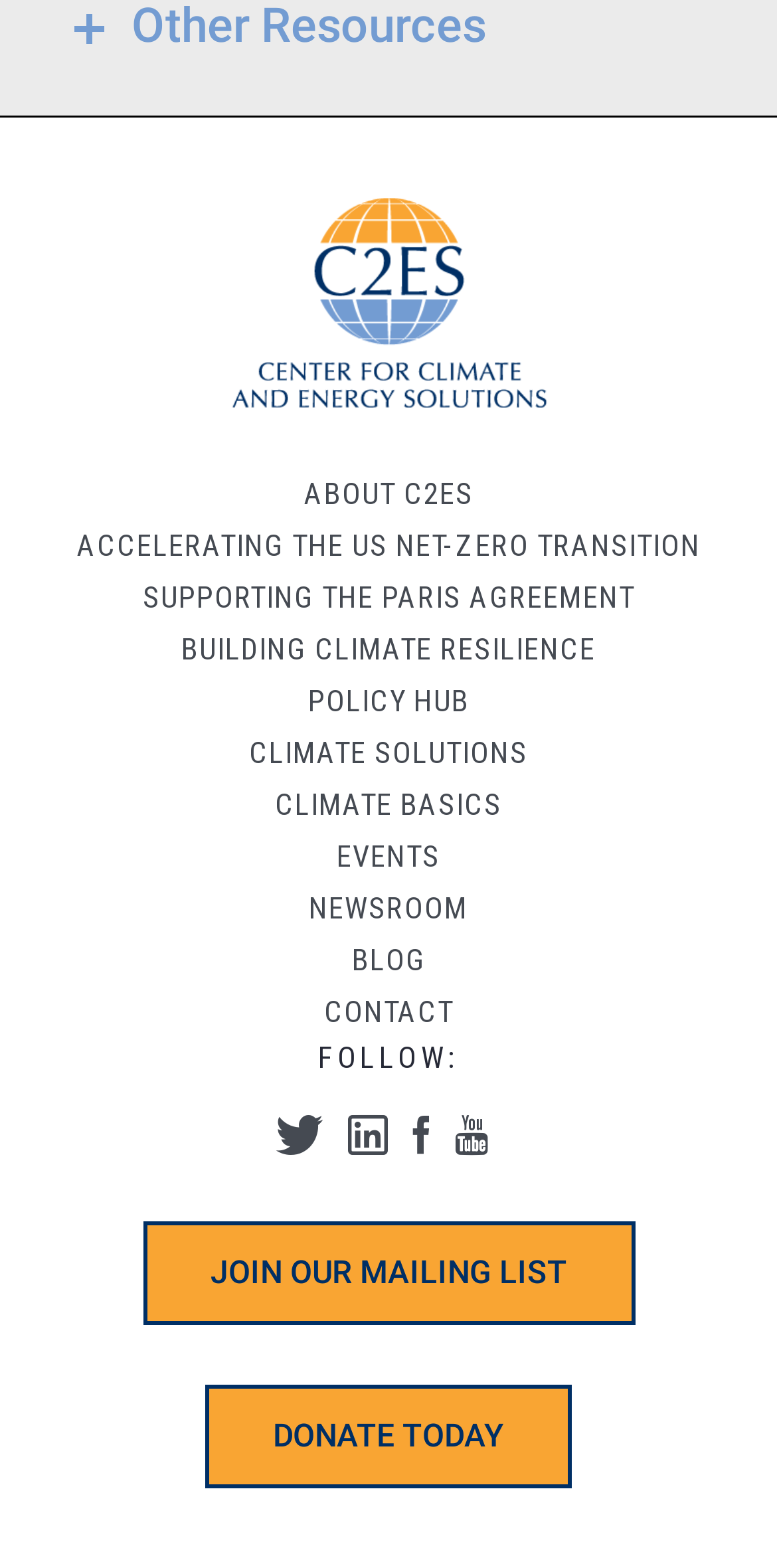Examine the screenshot and answer the question in as much detail as possible: What is the purpose of the 'JOIN OUR MAILING LIST' link?

The link 'JOIN OUR MAILING LIST' suggests that it is used to join the organization's mailing list, likely to receive newsletters or updates.